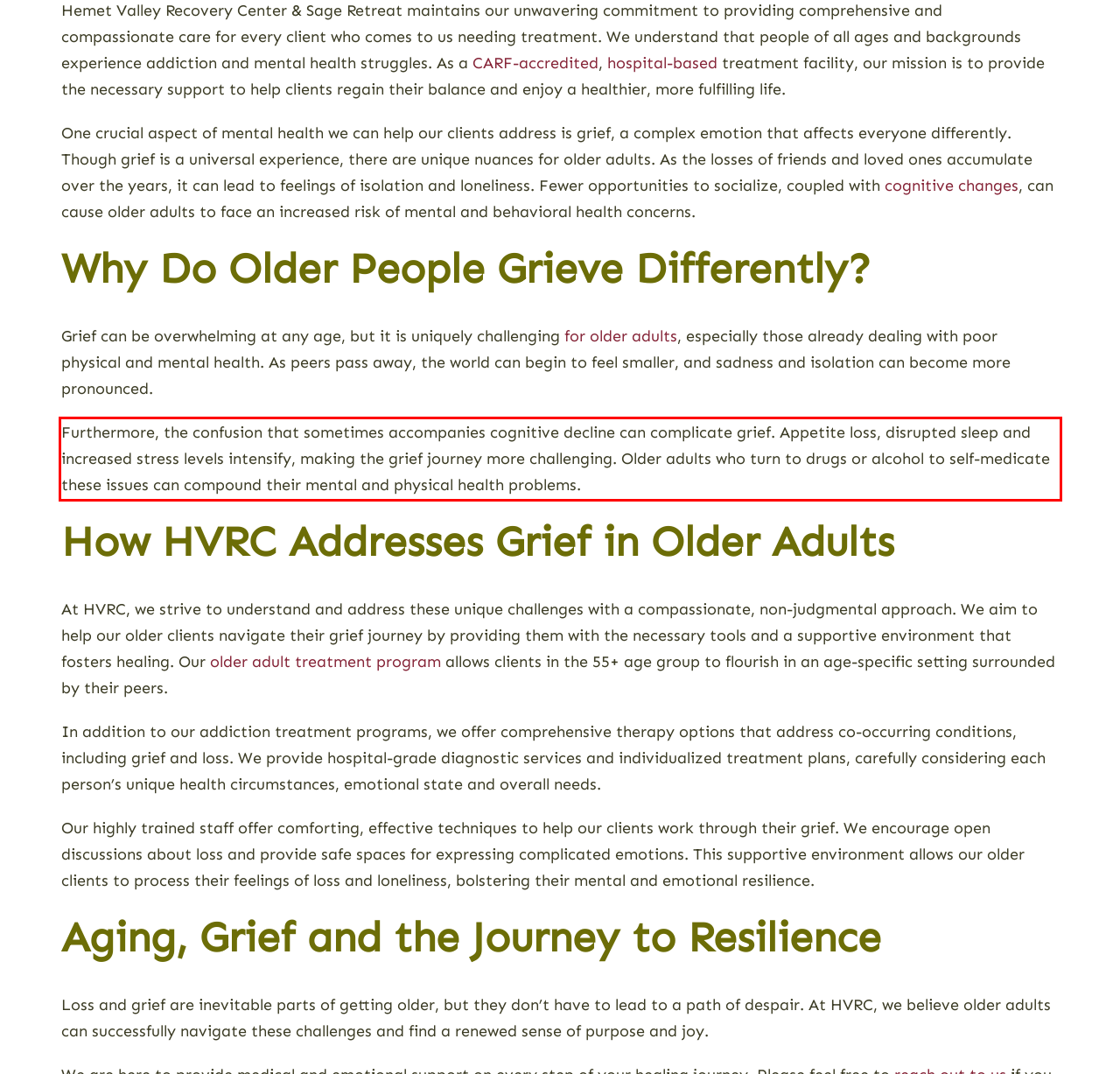Examine the webpage screenshot, find the red bounding box, and extract the text content within this marked area.

Furthermore, the confusion that sometimes accompanies cognitive decline can complicate grief. Appetite loss, disrupted sleep and increased stress levels intensify, making the grief journey more challenging. Older adults who turn to drugs or alcohol to self-medicate these issues can compound their mental and physical health problems.